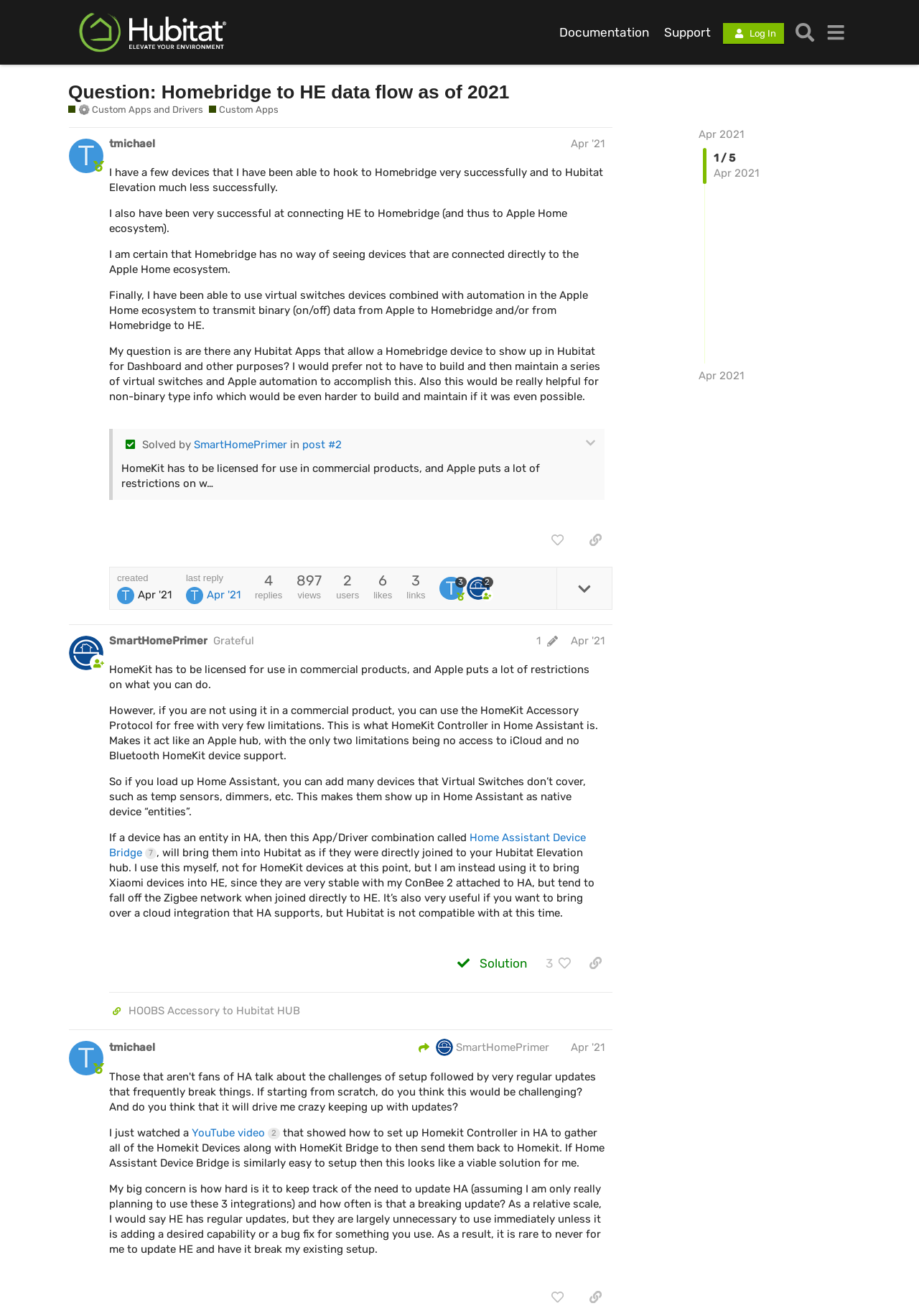What is the restriction of using HomeKit in commercial products?
Based on the content of the image, thoroughly explain and answer the question.

As mentioned in the second post, Apple puts a lot of restrictions on what you can do with HomeKit in commercial products, and one of the restrictions is that it has to be licensed for use.